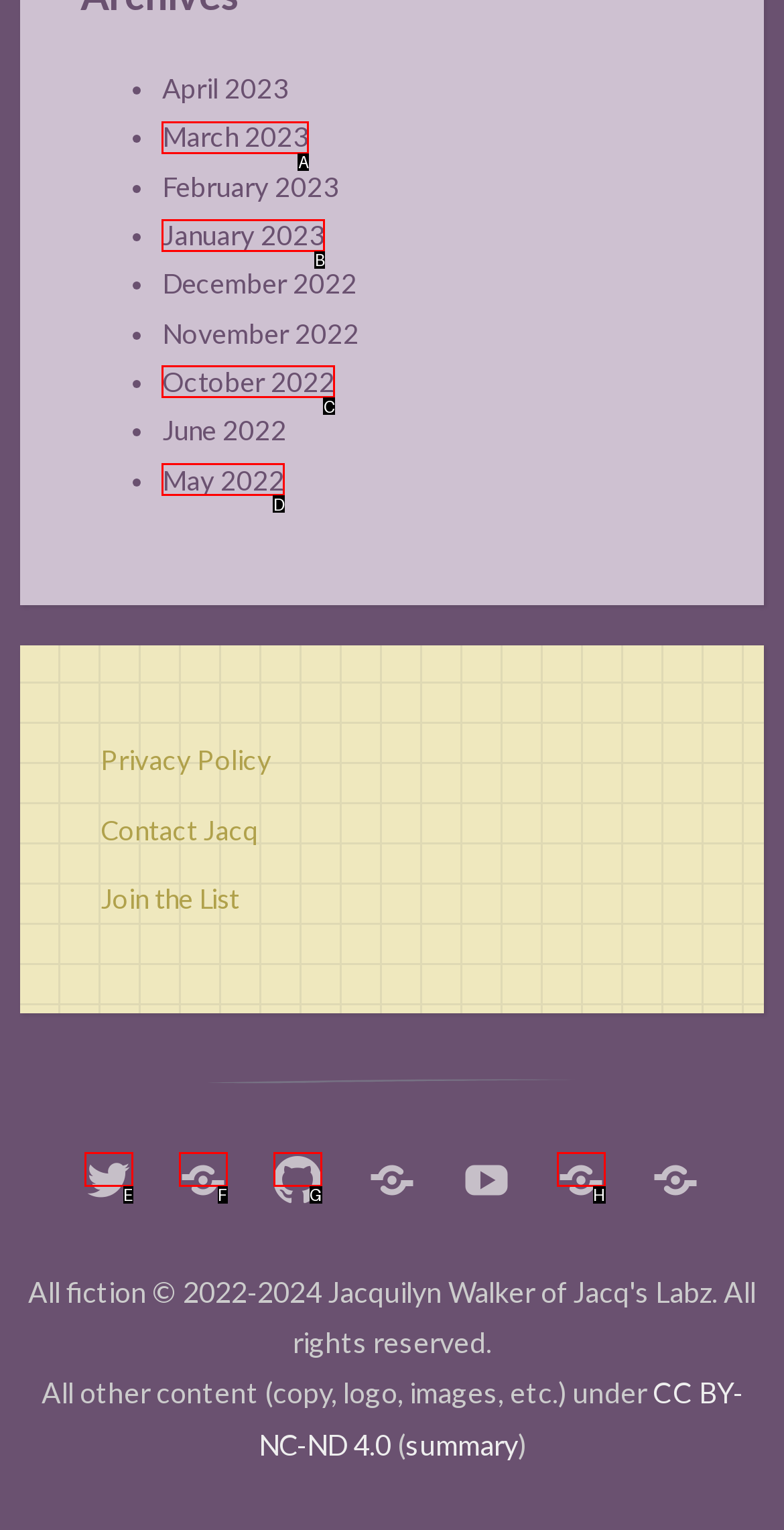From the given options, find the HTML element that fits the description: March 2023. Reply with the letter of the chosen element.

A